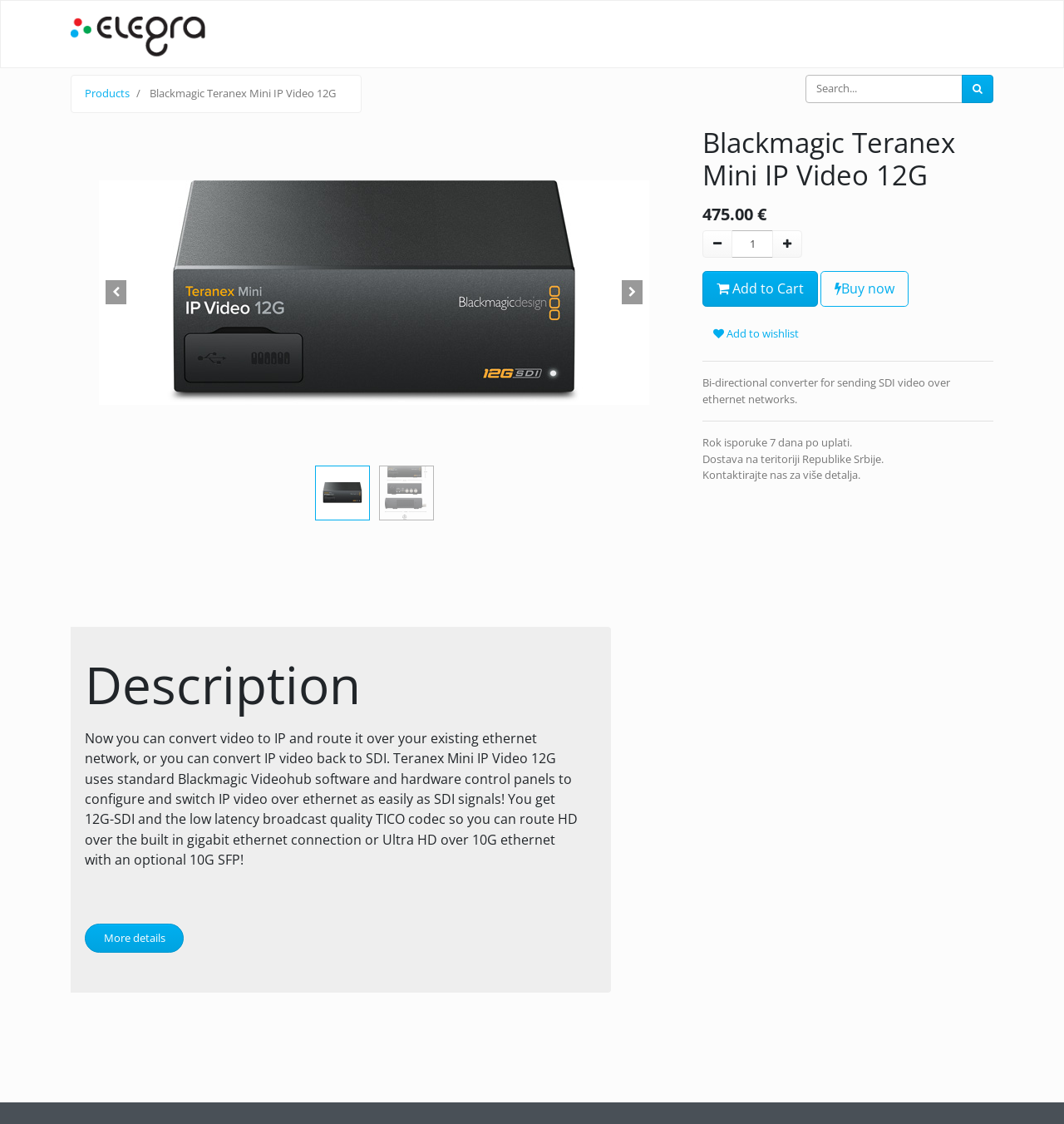Identify the bounding box coordinates for the region of the element that should be clicked to carry out the instruction: "Read more details". The bounding box coordinates should be four float numbers between 0 and 1, i.e., [left, top, right, bottom].

[0.08, 0.821, 0.173, 0.848]